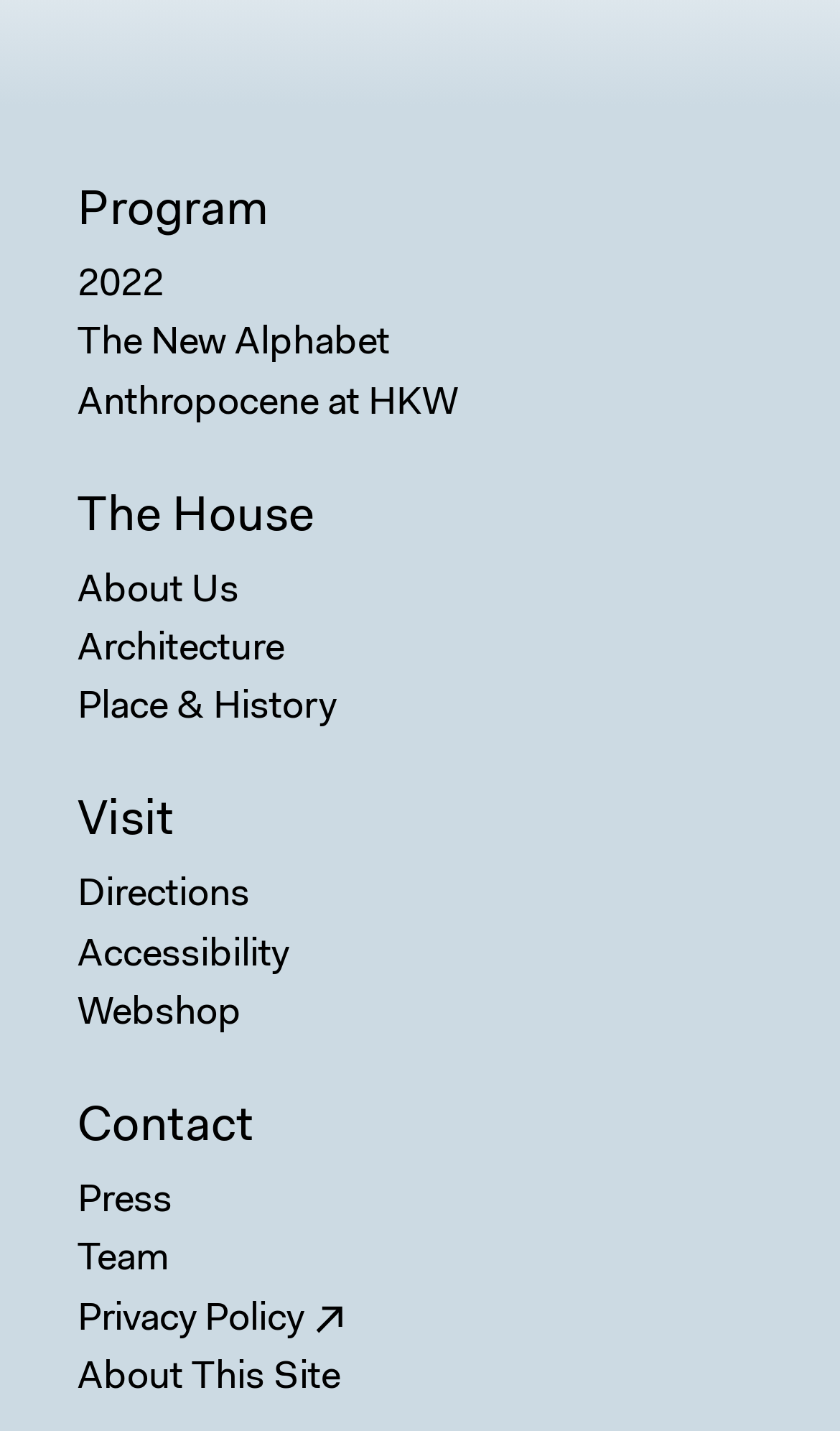Determine the bounding box coordinates of the clickable region to follow the instruction: "Visit 'The House' page".

[0.092, 0.344, 0.374, 0.379]